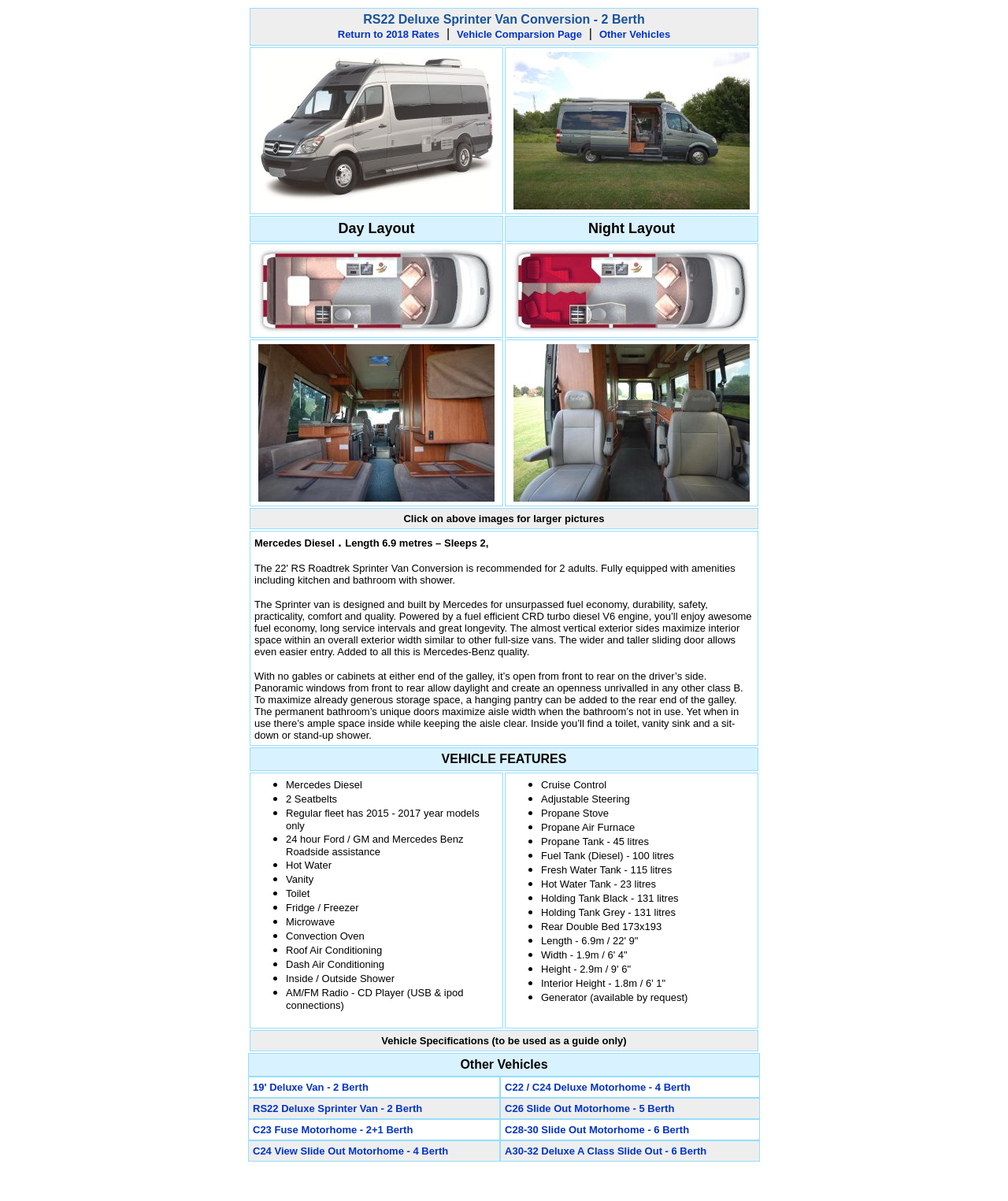Please answer the following question using a single word or phrase: 
Is there a shower in the vehicle?

Yes